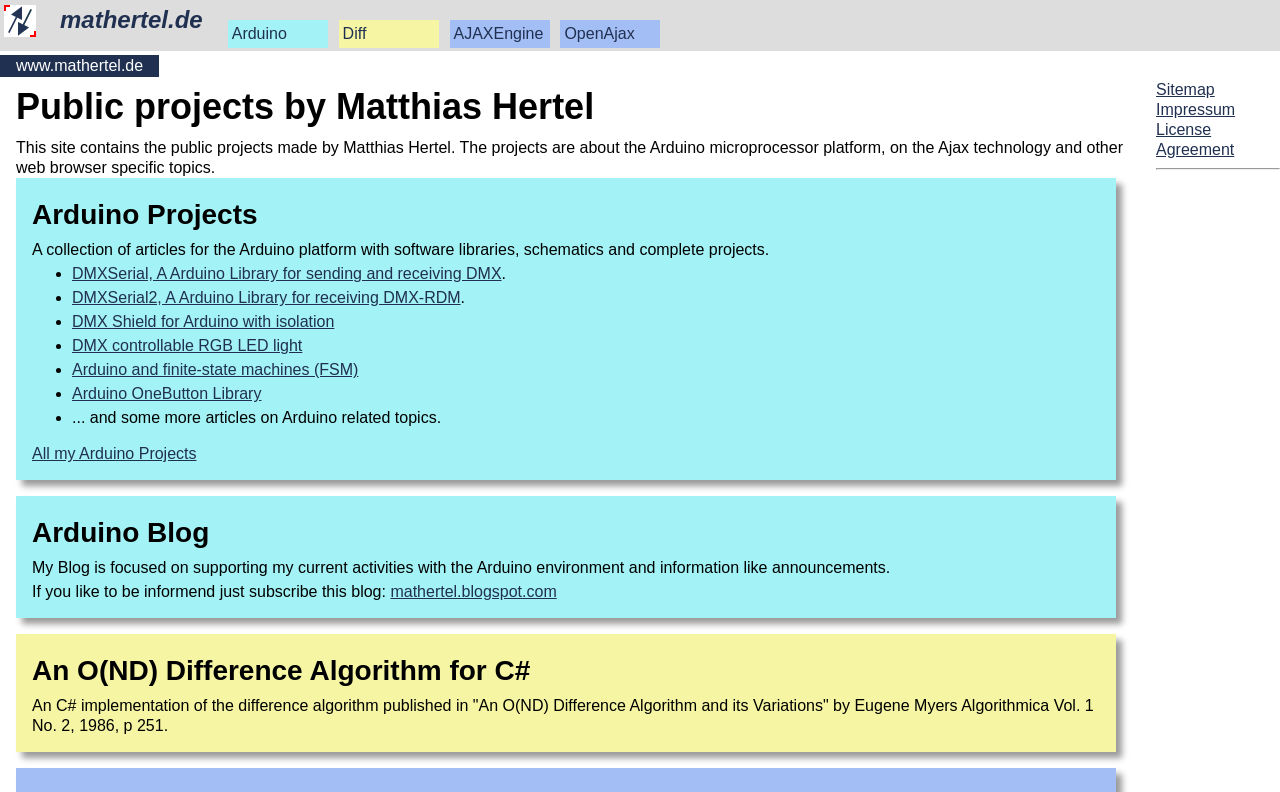Detail the webpage's structure and highlights in your description.

The webpage is about public projects by Matthias Hertel, featuring a collection of projects related to Arduino, AJAX technology, and other web browser-specific topics. At the top, there is an image with the text "create and share" and a link to "mathertel.de" on the right side. Below this, there is a heading "Public projects by Matthias Hertel" followed by a brief description of the site.

The main content is divided into sections, starting with "Arduino Projects" which lists several projects related to Arduino, including libraries, schematics, and complete projects. Each project is represented by a bullet point, with links to more information. There are seven projects listed, including DMXSerial, DMXSerial2, DMX Shield for Arduino, and others.

Below the Arduino projects, there is a link to "All my Arduino Projects" and a section dedicated to the "Arduino Blog", which provides information and announcements related to Arduino. The blog can be subscribed to for updates.

Further down, there is a section about an O(ND) Difference Algorithm for C#, which provides an implementation of the algorithm in C#. The webpage also features links to a sitemap, impressum, and license agreement at the bottom right corner, separated by a horizontal line.